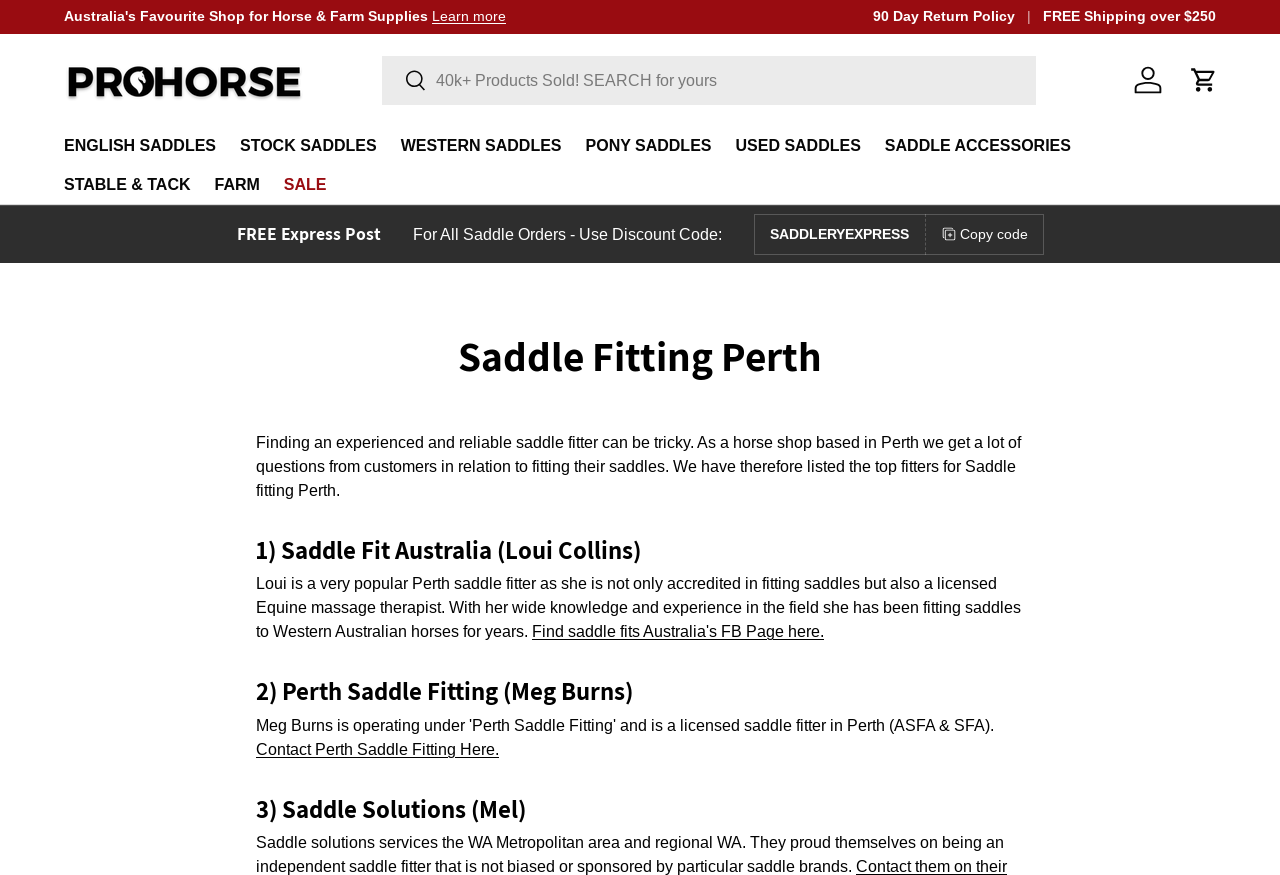Reply to the question with a single word or phrase:
Who is the licensed Equine massage therapist and saddle fitter?

Loui Collins